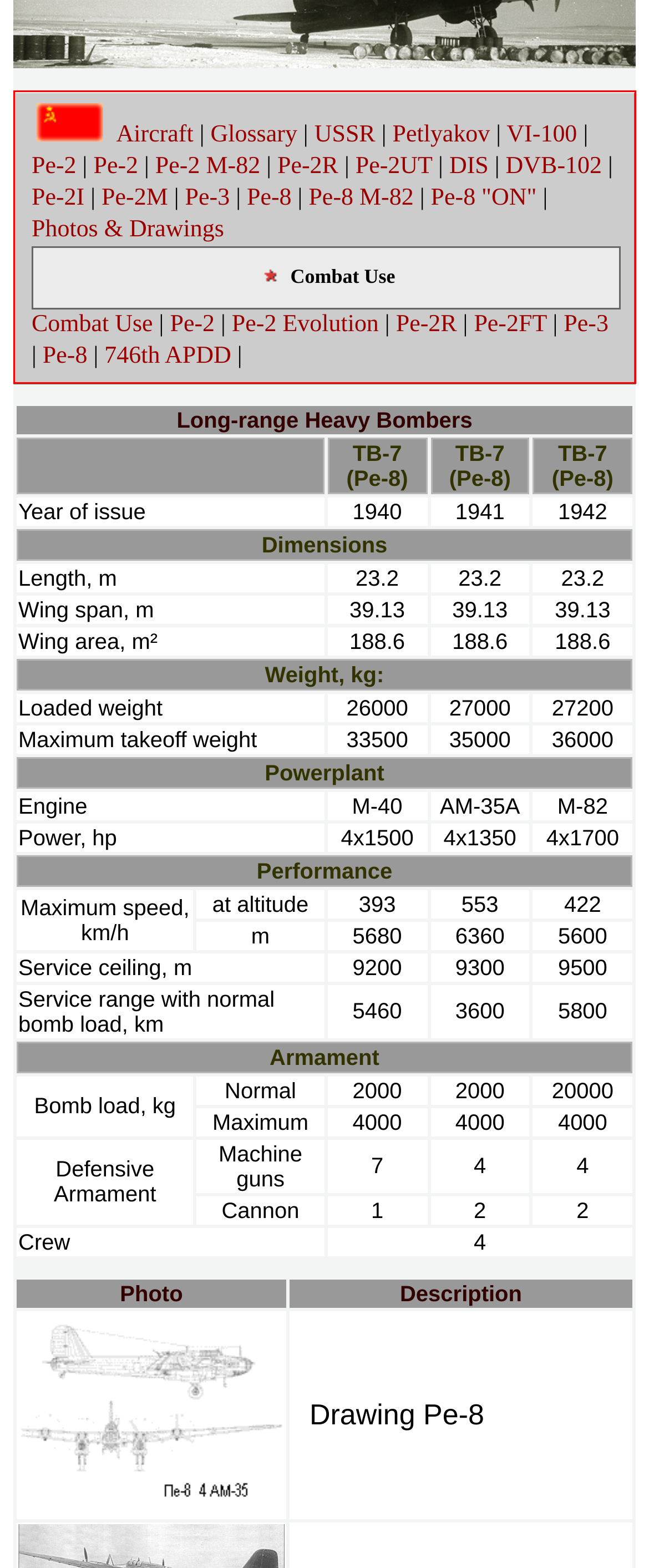Given a webpage screenshot, identify the text inside the red bounding box using OCR and extract it.

Aircraft | Glossary | USSR | Petlyakov | VI-100 | Pe-2 | Pe-2 | Pe-2 M-82 | Pe-2R | Pe-2UT | DIS | DVB-102 | Pe-2I | Pe-2M | Pe-3 | Pe-8 | Pe-8 M-82 | Pe-8 "ON" | Photos & Drawings Combat Use Combat Use | Pe-2 | Pe-2 Evolution | Pe-2R | Pe-2FT | Pe-3 | Pe-8 | 746th APDD |